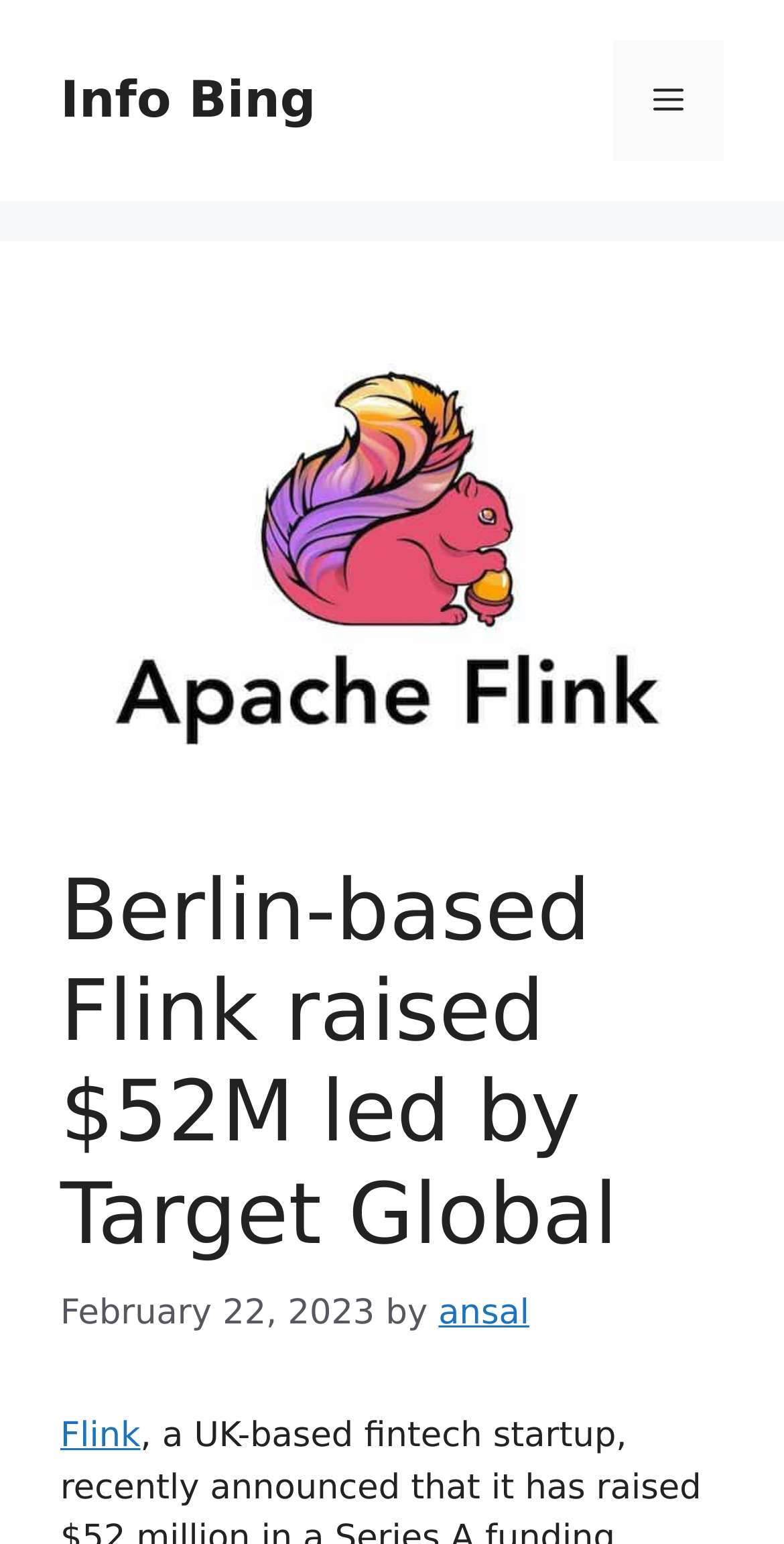Offer an extensive depiction of the webpage and its key elements.

The webpage appears to be a news article or blog post about a fintech startup called Flink, which has raised $52 million in a Series A funding round. 

At the top of the page, there is a banner that spans the entire width, containing a link to "Info Bing" on the left side and a navigation menu toggle button on the right side. 

Below the banner, there is a large image that takes up most of the width, with a headline "Berlin-based Flink raised $52M led by Target Global" positioned above it. 

To the right of the image, there is a section containing a time stamp "February 22, 2023" and a link to the author "ansal". 

At the bottom of the page, there is a link to "Flink" positioned near the left edge.